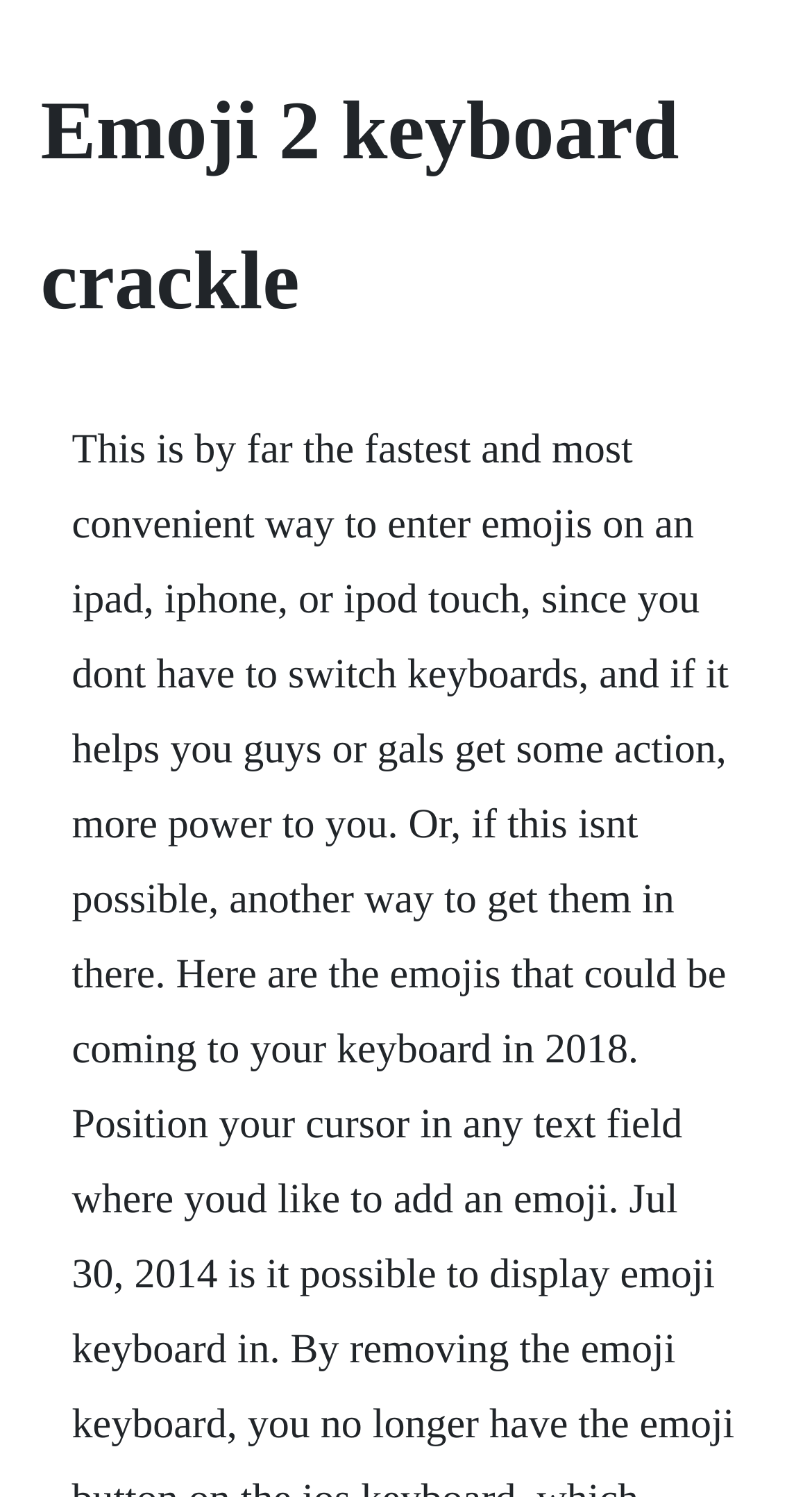Generate the main heading text from the webpage.

Emoji 2 keyboard crackle